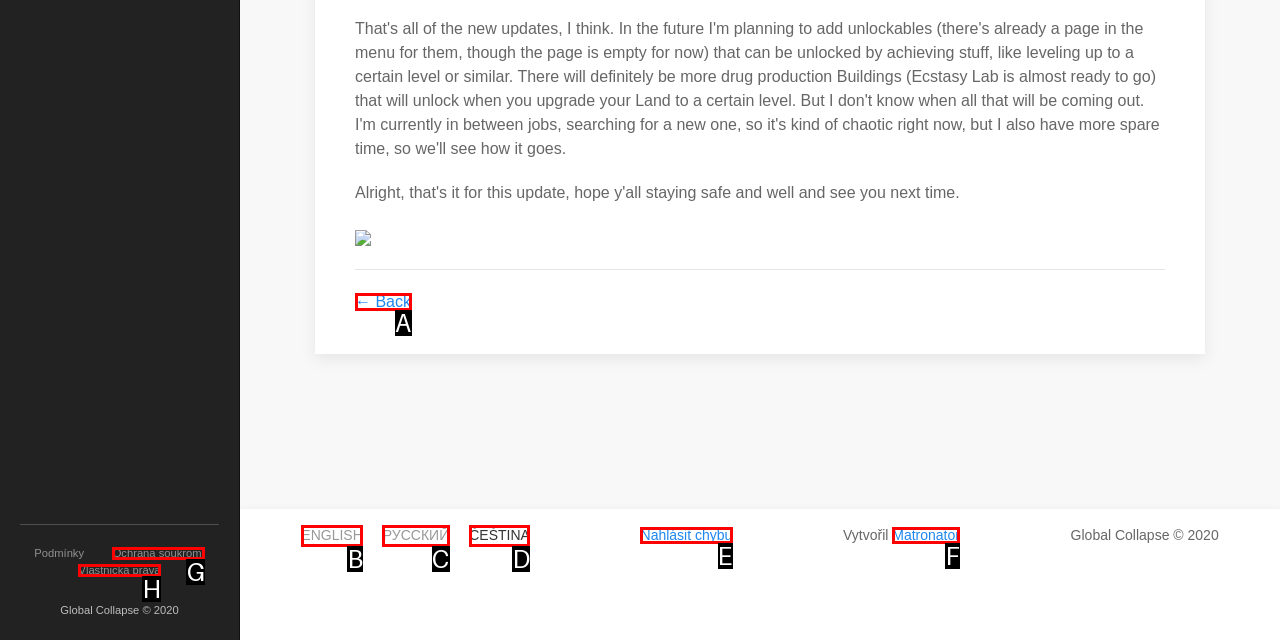Based on the description: Ochrana soukromí, identify the matching lettered UI element.
Answer by indicating the letter from the choices.

G